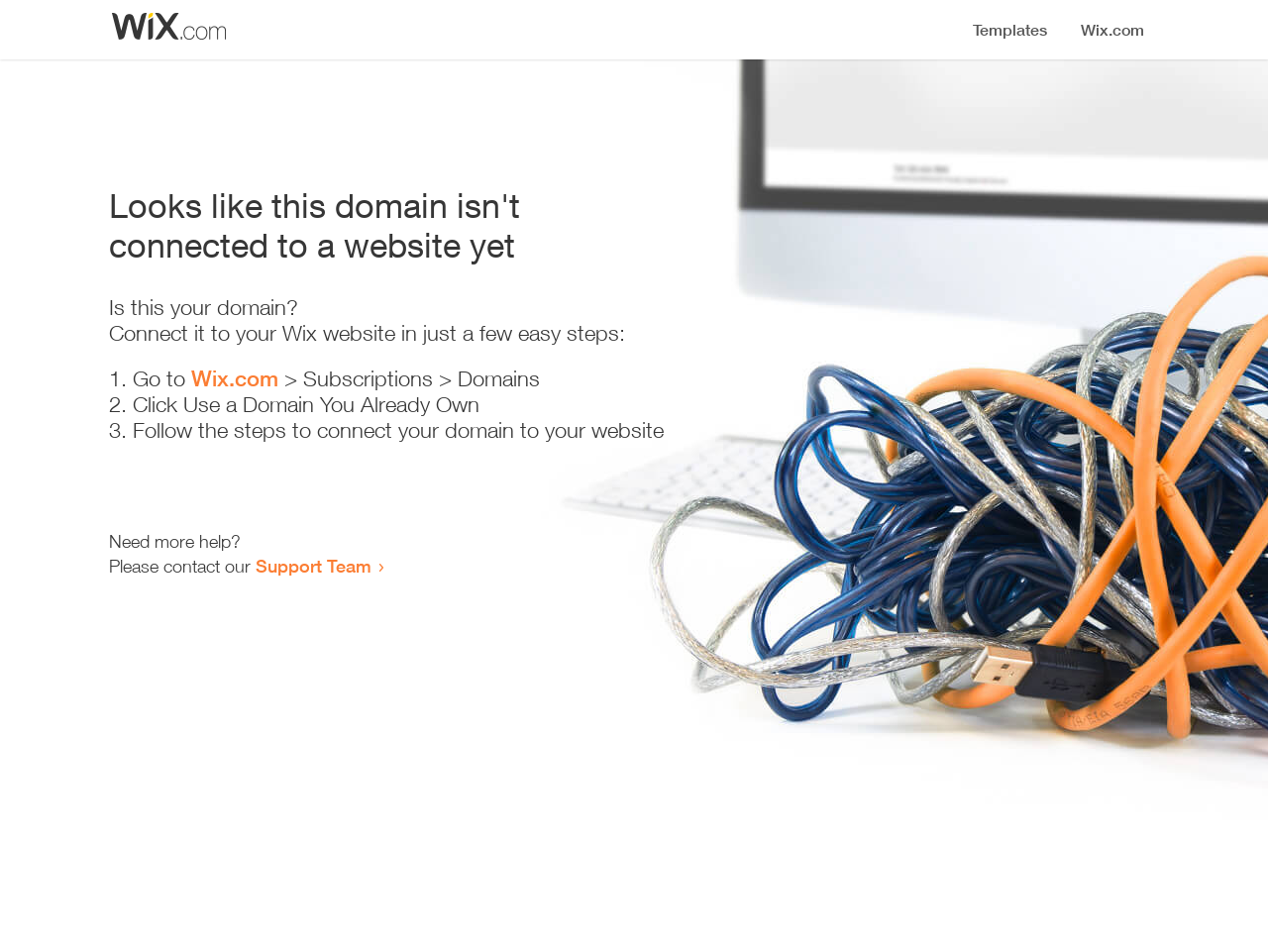Locate the bounding box coordinates for the element described below: "Support Team". The coordinates must be four float values between 0 and 1, formatted as [left, top, right, bottom].

[0.202, 0.583, 0.293, 0.606]